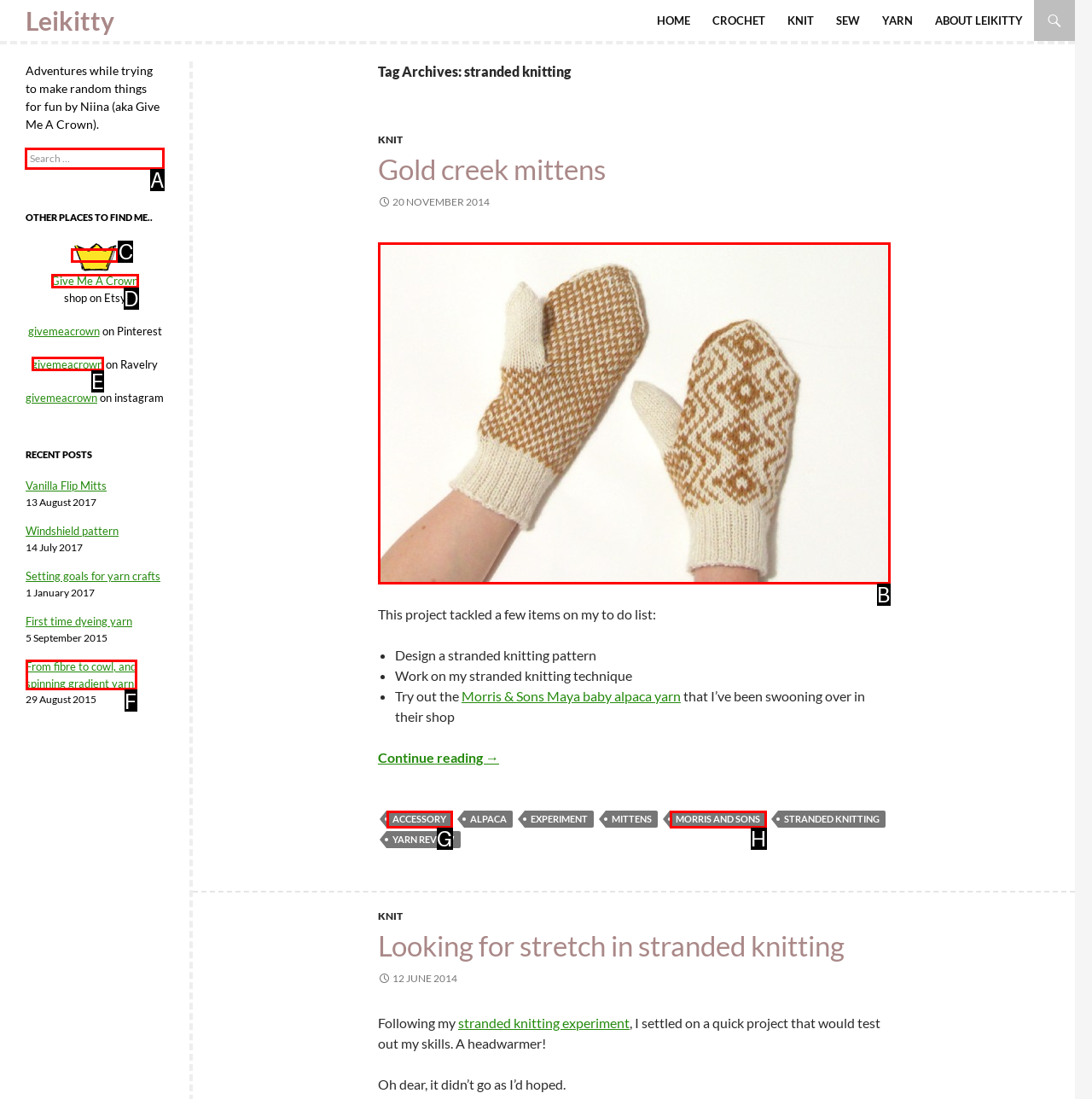Choose the HTML element that should be clicked to accomplish the task: Search for something. Answer with the letter of the chosen option.

A